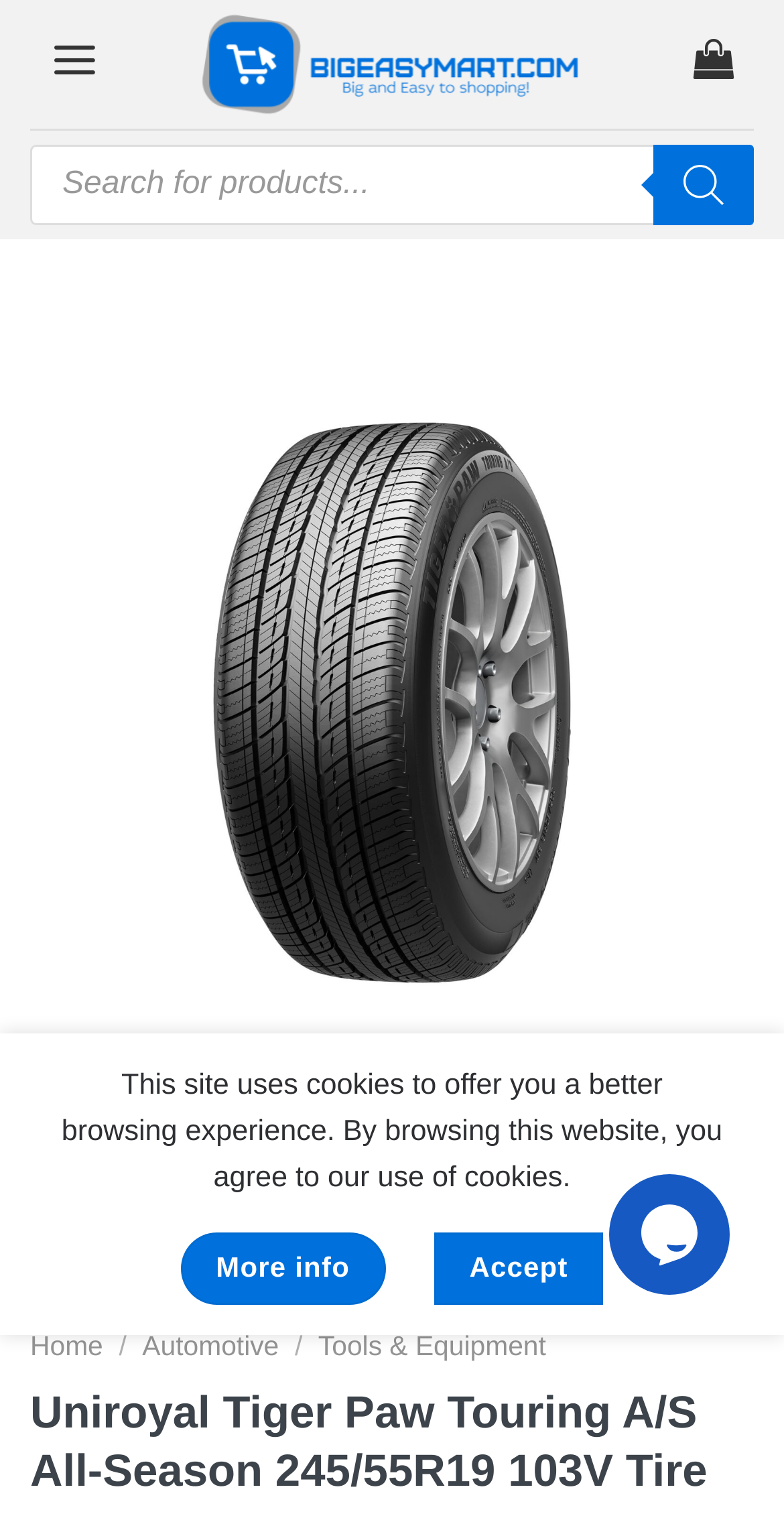Find and indicate the bounding box coordinates of the region you should select to follow the given instruction: "View automotive products".

[0.181, 0.873, 0.356, 0.893]